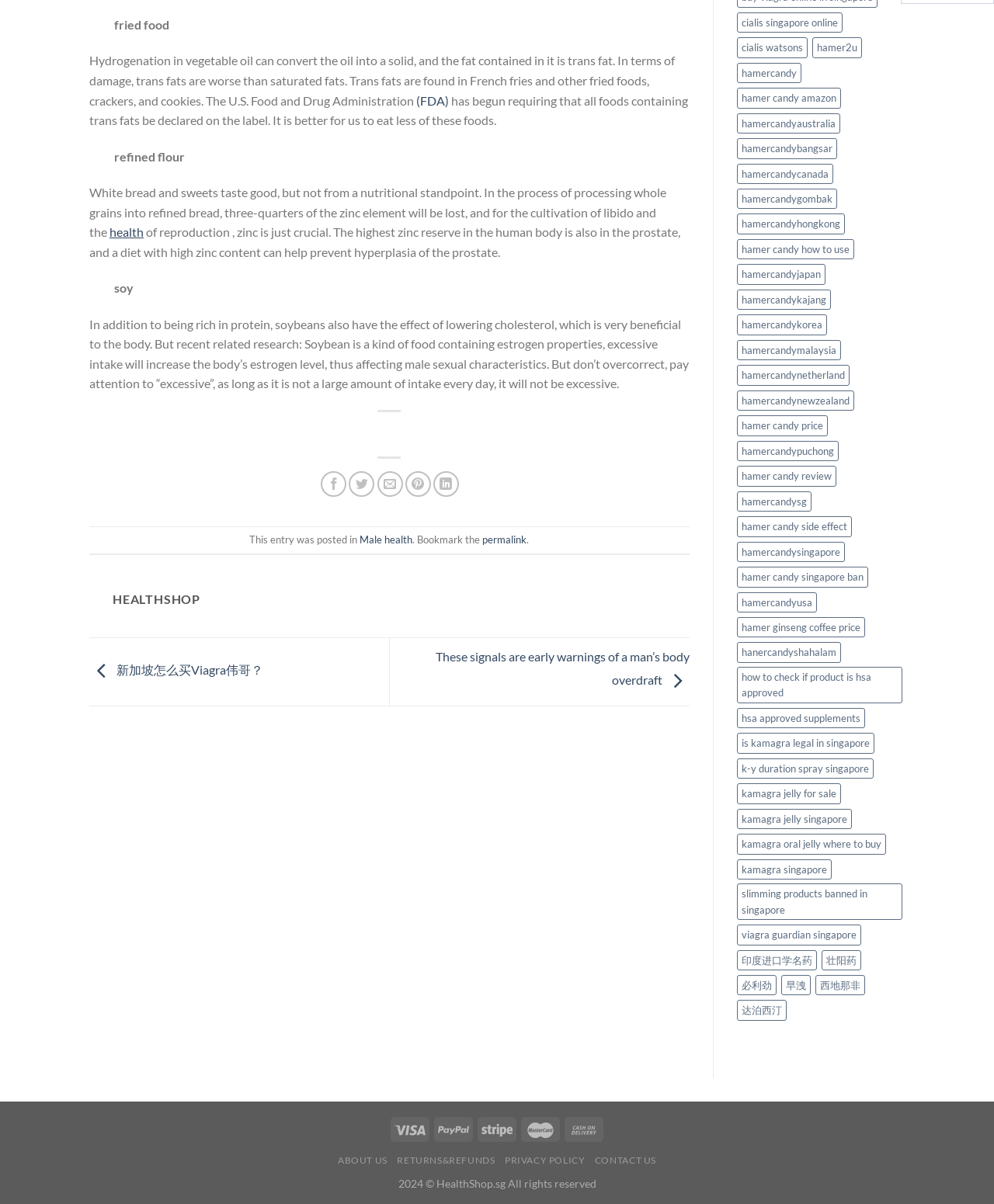Please determine the bounding box coordinates, formatted as (top-left x, top-left y, bottom-right x, bottom-right y), with all values as floating point numbers between 0 and 1. Identify the bounding box of the region described as: Stylish Maternity Leggings

None